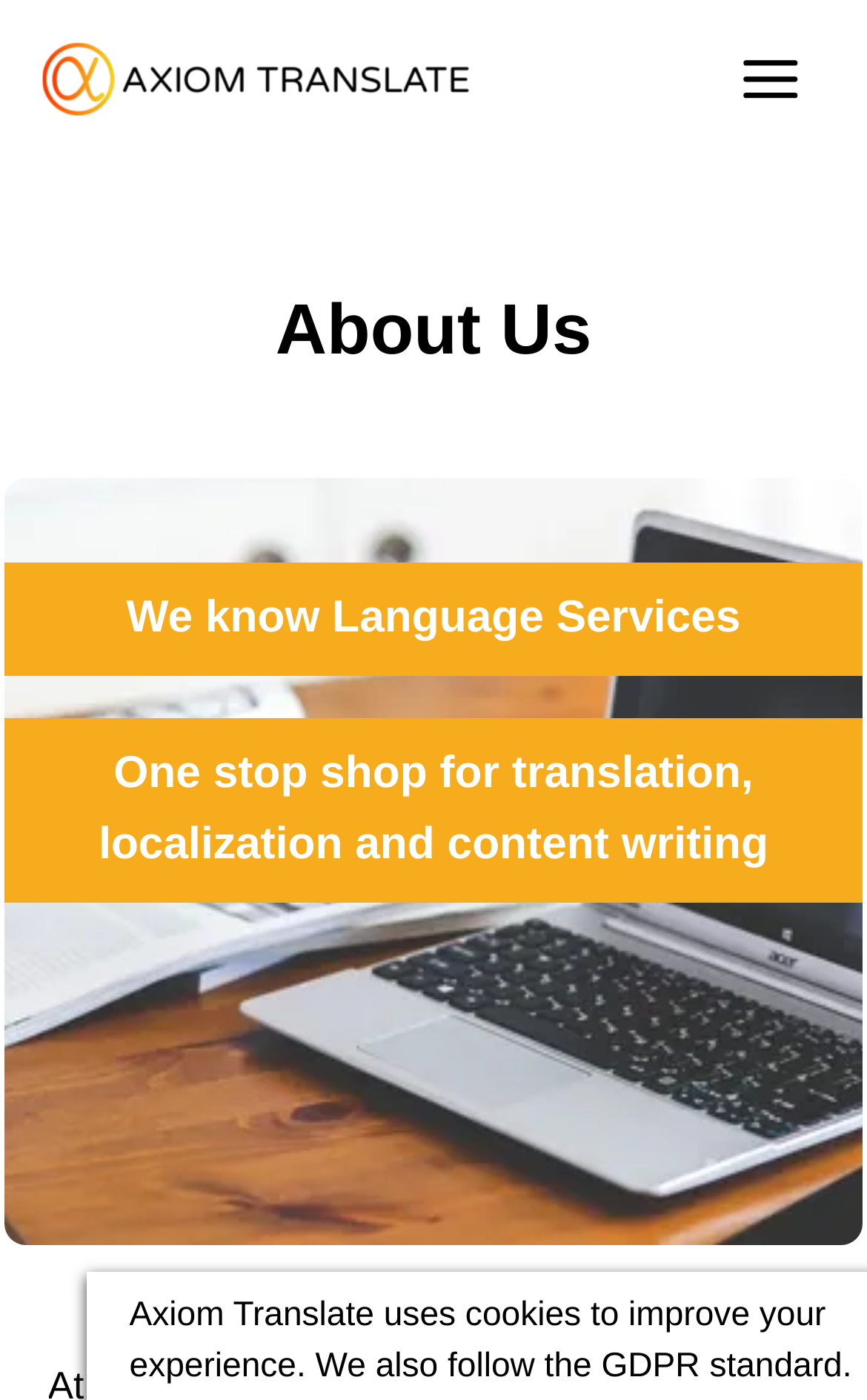What is the section of the webpage about?
Give a one-word or short phrase answer based on the image.

About Us